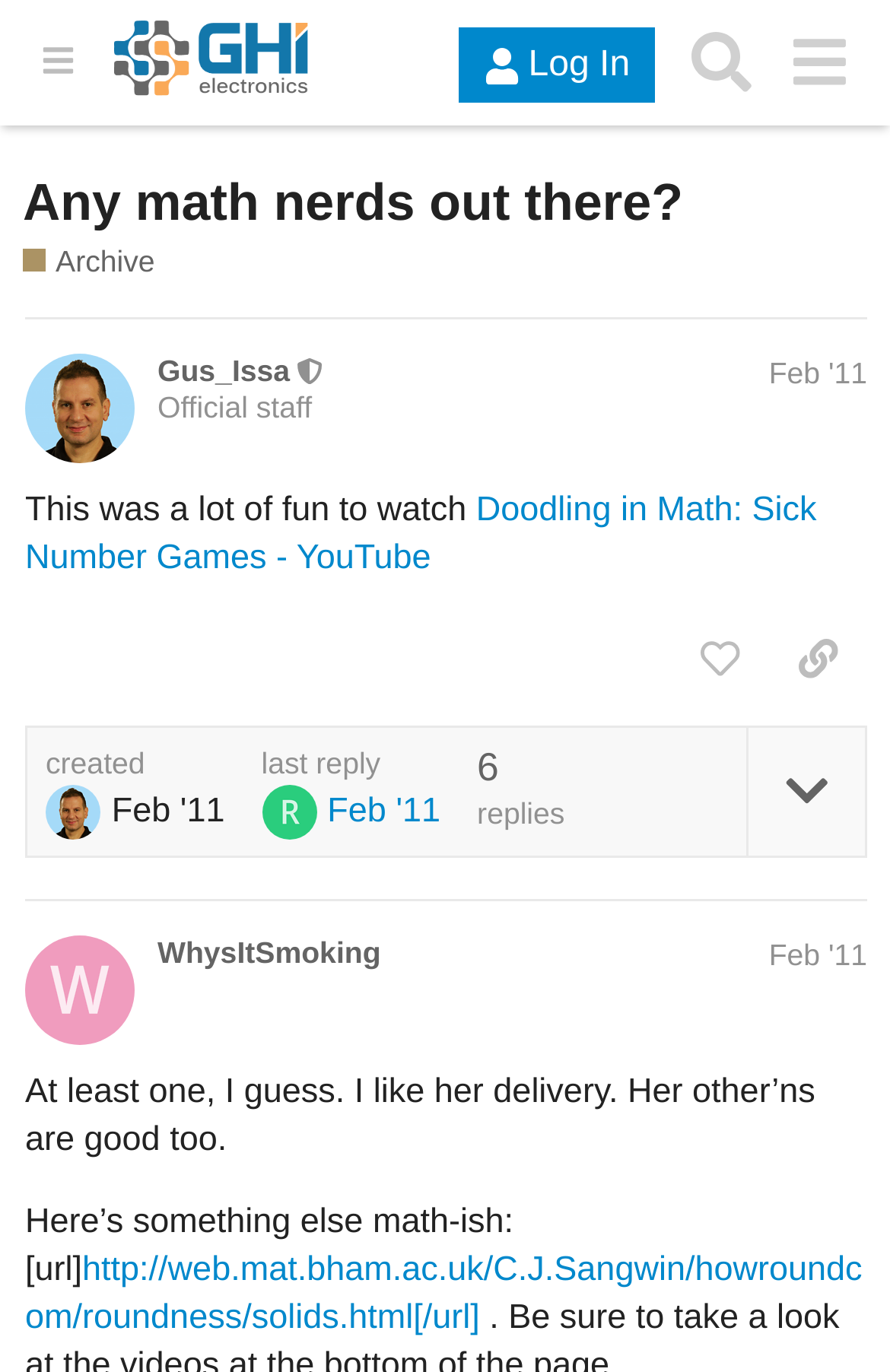Given the element description, predict the bounding box coordinates in the format (top-left x, top-left y, bottom-right x, bottom-right y), using floating point numbers between 0 and 1: Any math nerds out there?

[0.026, 0.125, 0.767, 0.168]